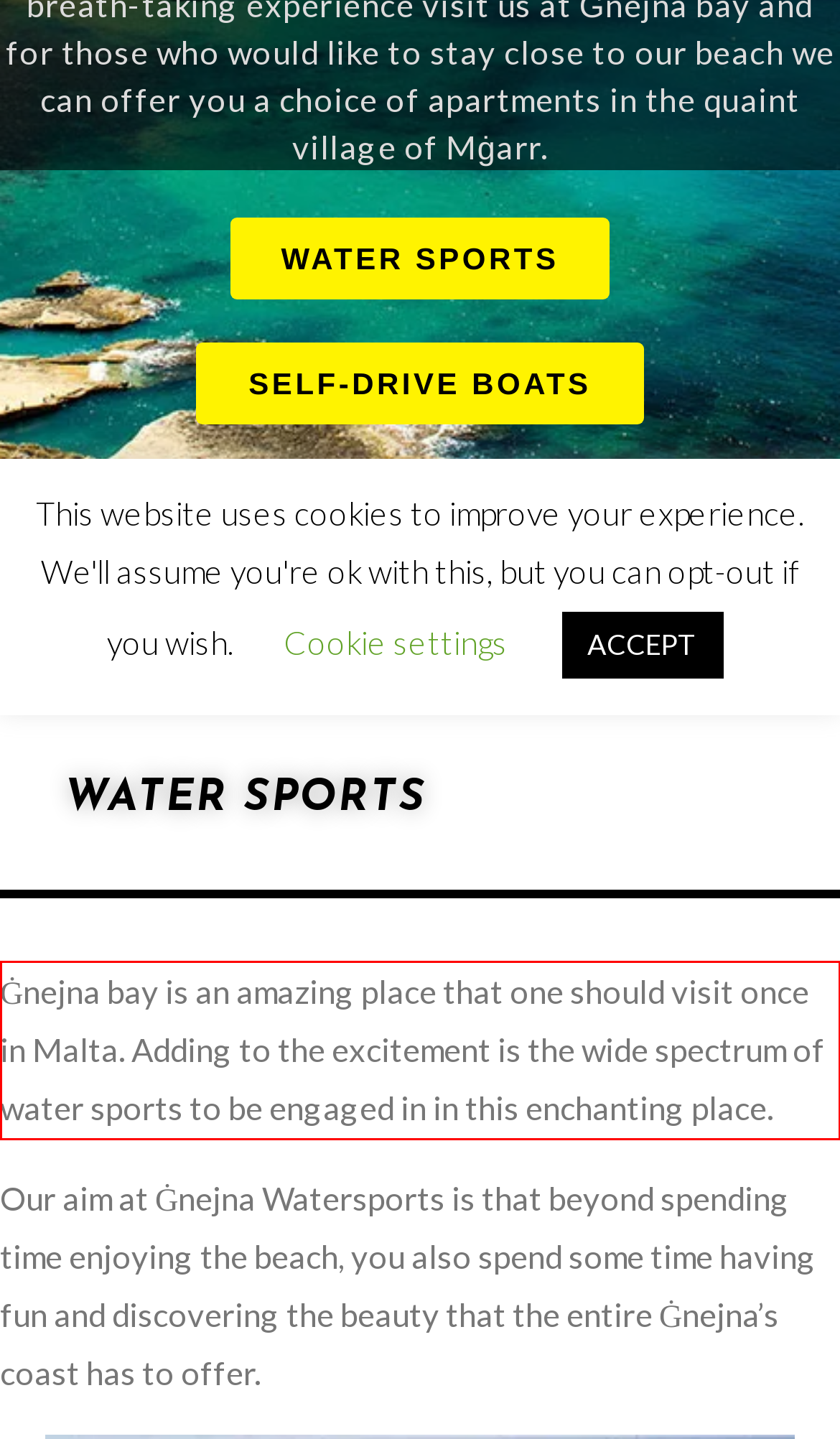Analyze the red bounding box in the provided webpage screenshot and generate the text content contained within.

Ġnejna bay is an amazing place that one should visit once in Malta. Adding to the excitement is the wide spectrum of water sports to be engaged in in this enchanting place.